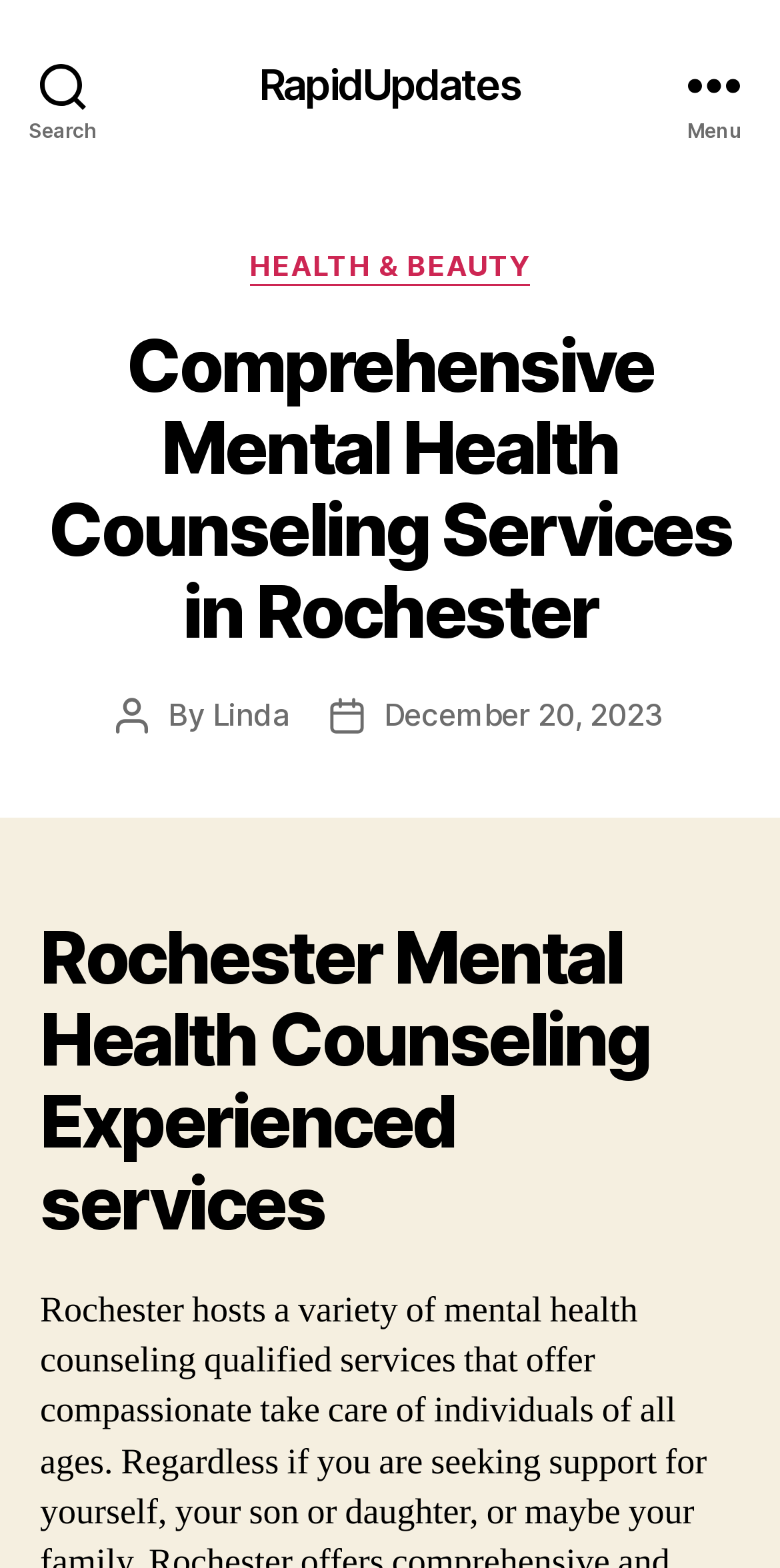Summarize the webpage comprehensively, mentioning all visible components.

The webpage is about Comprehensive Mental Health Counseling Services in Rochester, with the title "RapidUpdates" displayed prominently at the top. 

At the top left corner, there is a "Search" button. Next to it, on the top center, is a link to "RapidUpdates". On the top right corner, there is a "Menu" button. 

When the "Menu" button is expanded, a header section appears below it, taking up most of the width of the page. Within this section, there are several elements. On the left side, there is a heading that displays the title of the webpage, "Comprehensive Mental Health Counseling Services in Rochester". 

To the right of the title, there are two lines of text. The first line has the text "Post author" followed by "By" and then a link to the author's name, "Linda". The second line has the text "Post date" followed by a link to the date "December 20, 2023". 

Below the title and the author/date information, there is a heading that reads "Rochester Mental Health Counseling Experienced services". This heading takes up most of the width of the page, similar to the title above it. 

There are also two links within the header section, one to "HEALTH & BEAUTY" and another to "Categories", which are positioned near the center of the page.